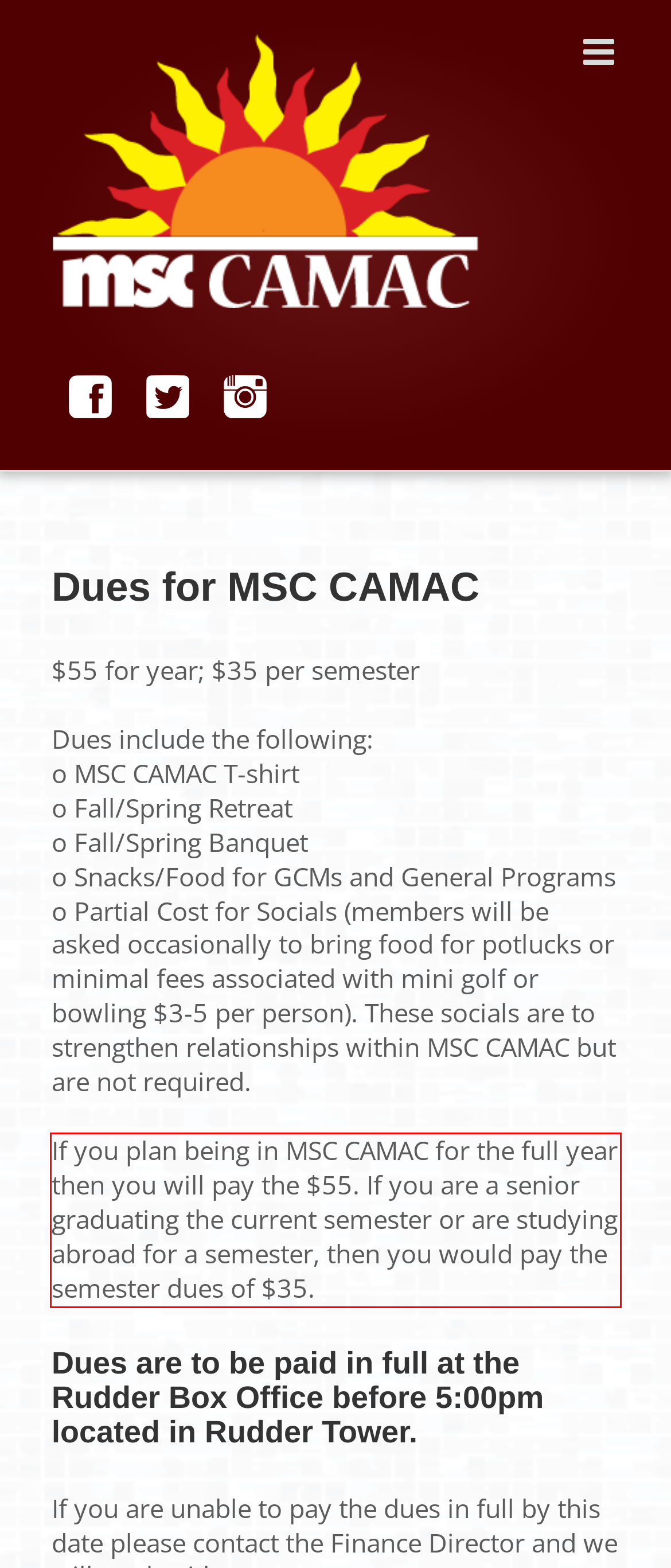You have a screenshot with a red rectangle around a UI element. Recognize and extract the text within this red bounding box using OCR.

If you plan being in MSC CAMAC for the full year then you will pay the $55. If you are a senior graduating the current semester or are studying abroad for a semester, then you would pay the semester dues of $35.